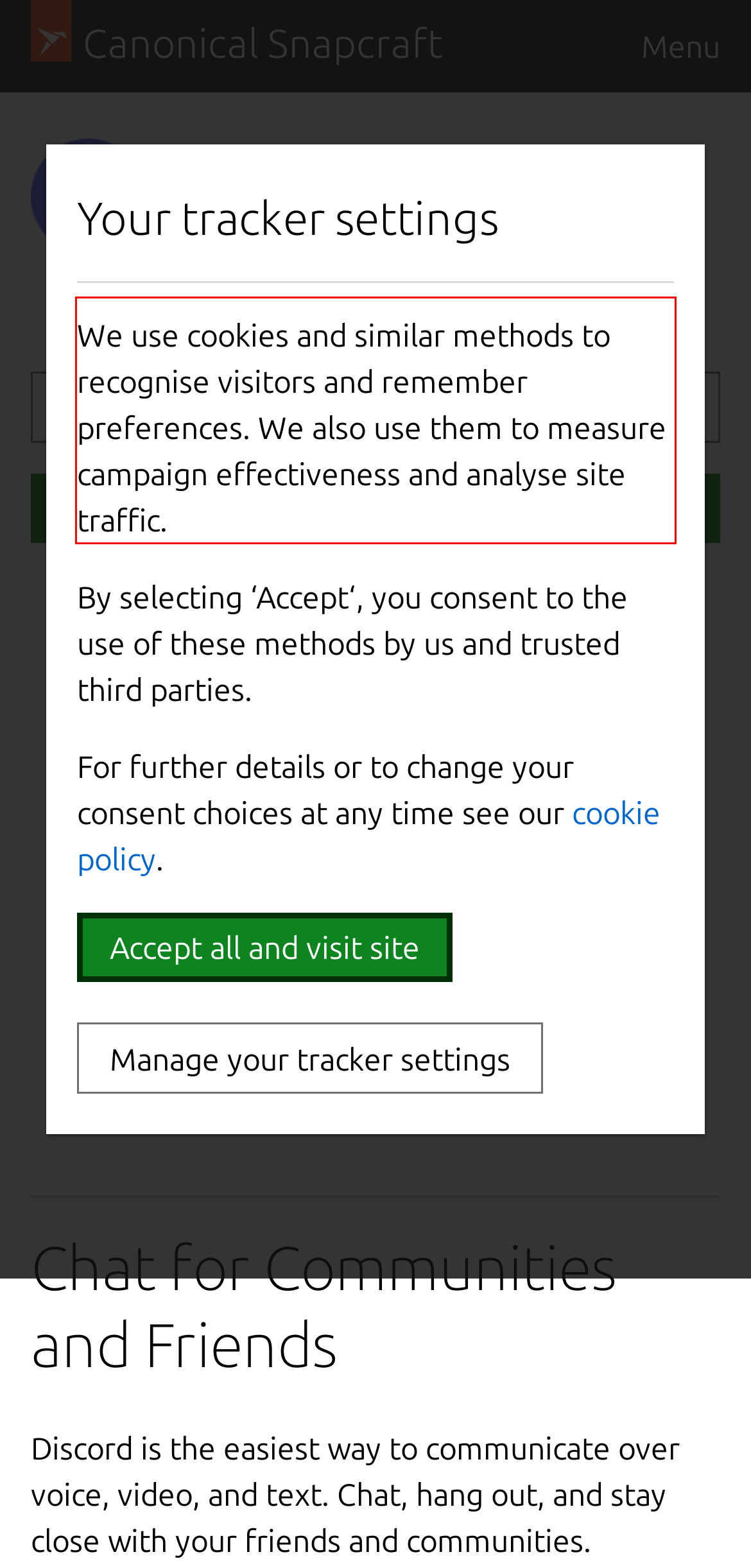In the screenshot of the webpage, find the red bounding box and perform OCR to obtain the text content restricted within this red bounding box.

We use cookies and similar methods to recognise visitors and remember preferences. We also use them to measure campaign effectiveness and analyse site traffic.